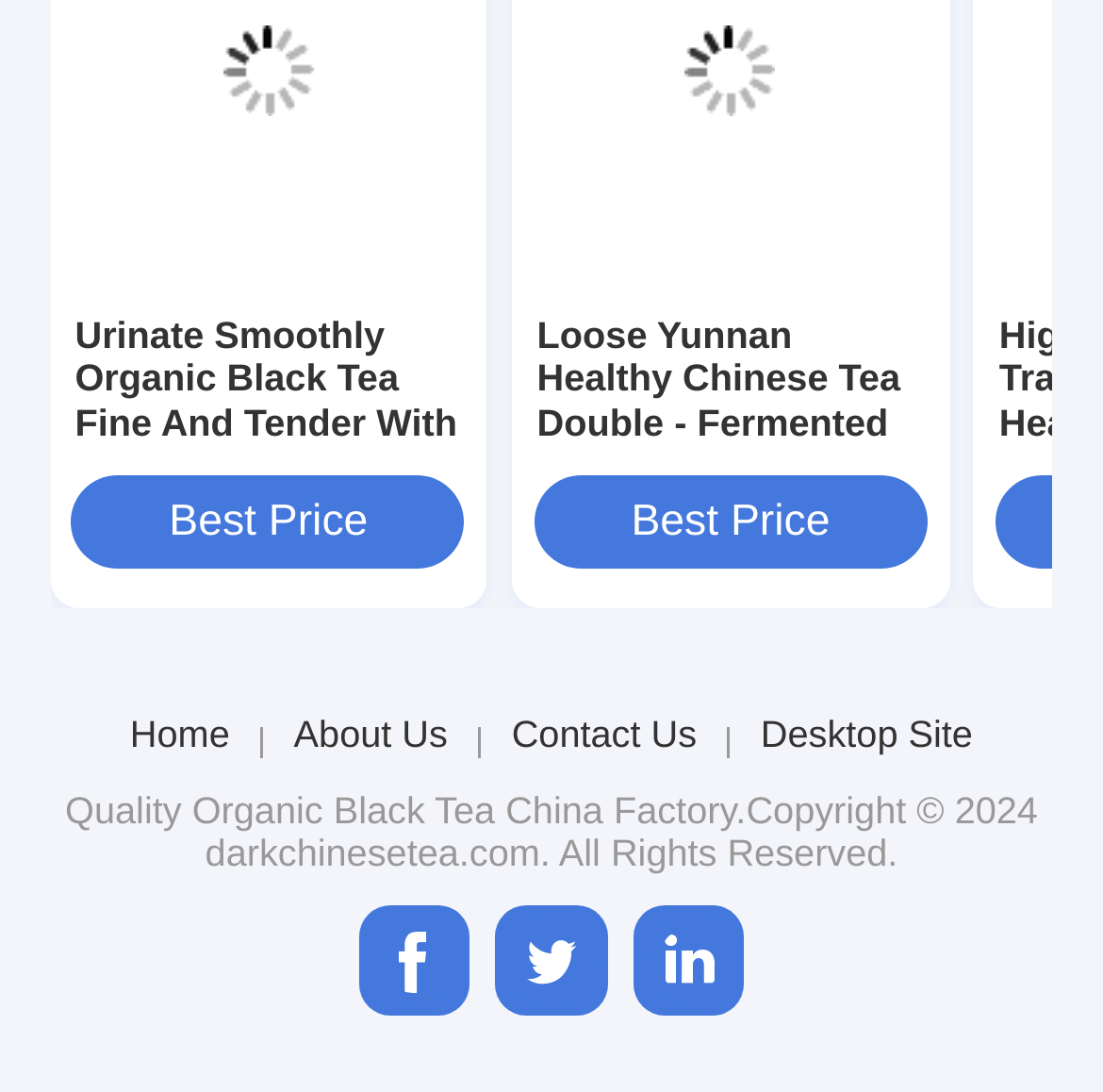Show me the bounding box coordinates of the clickable region to achieve the task as per the instruction: "Go to Sew Your Soul".

None